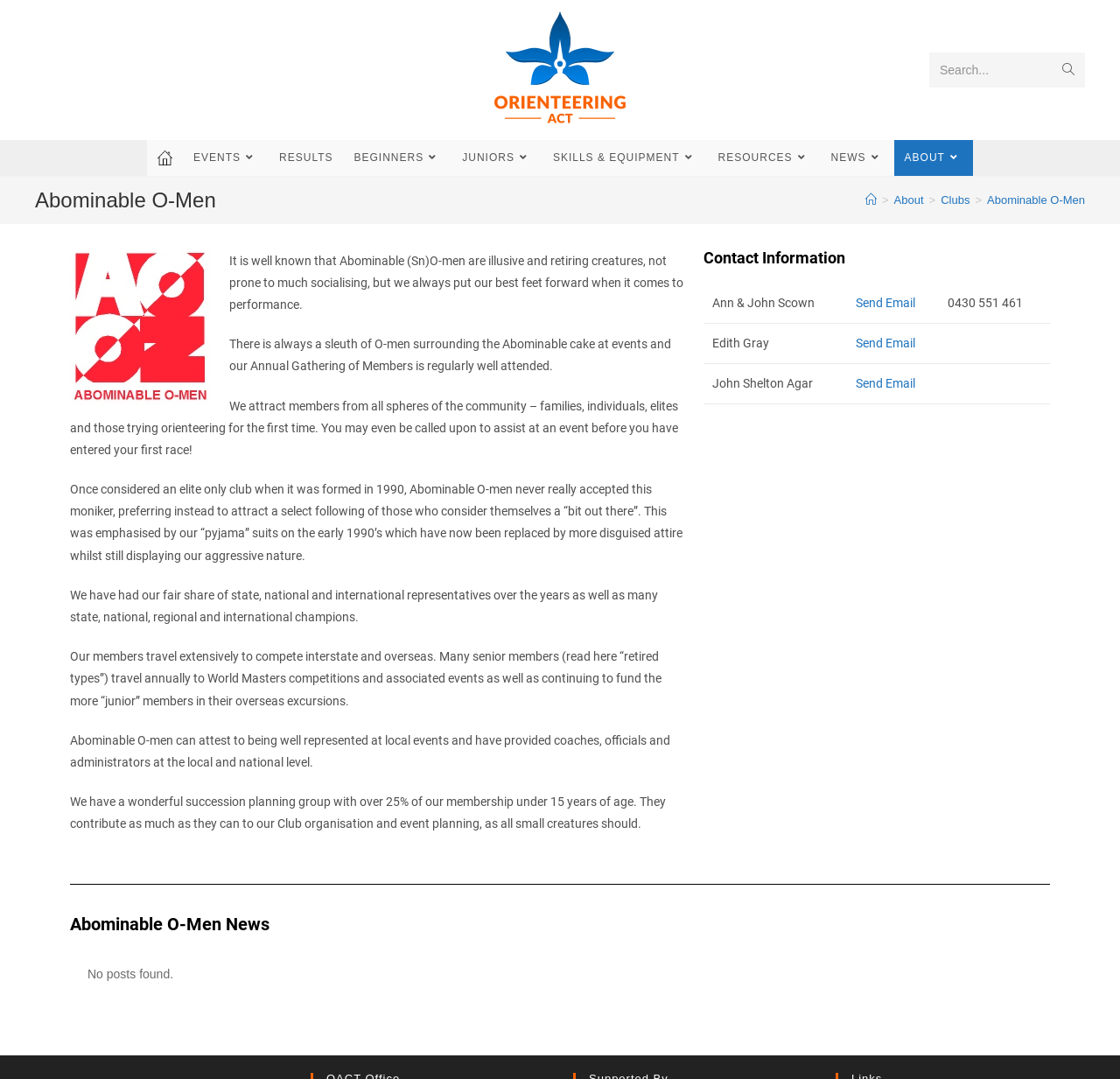Please answer the following question using a single word or phrase: 
What is the purpose of the search form?

Website search